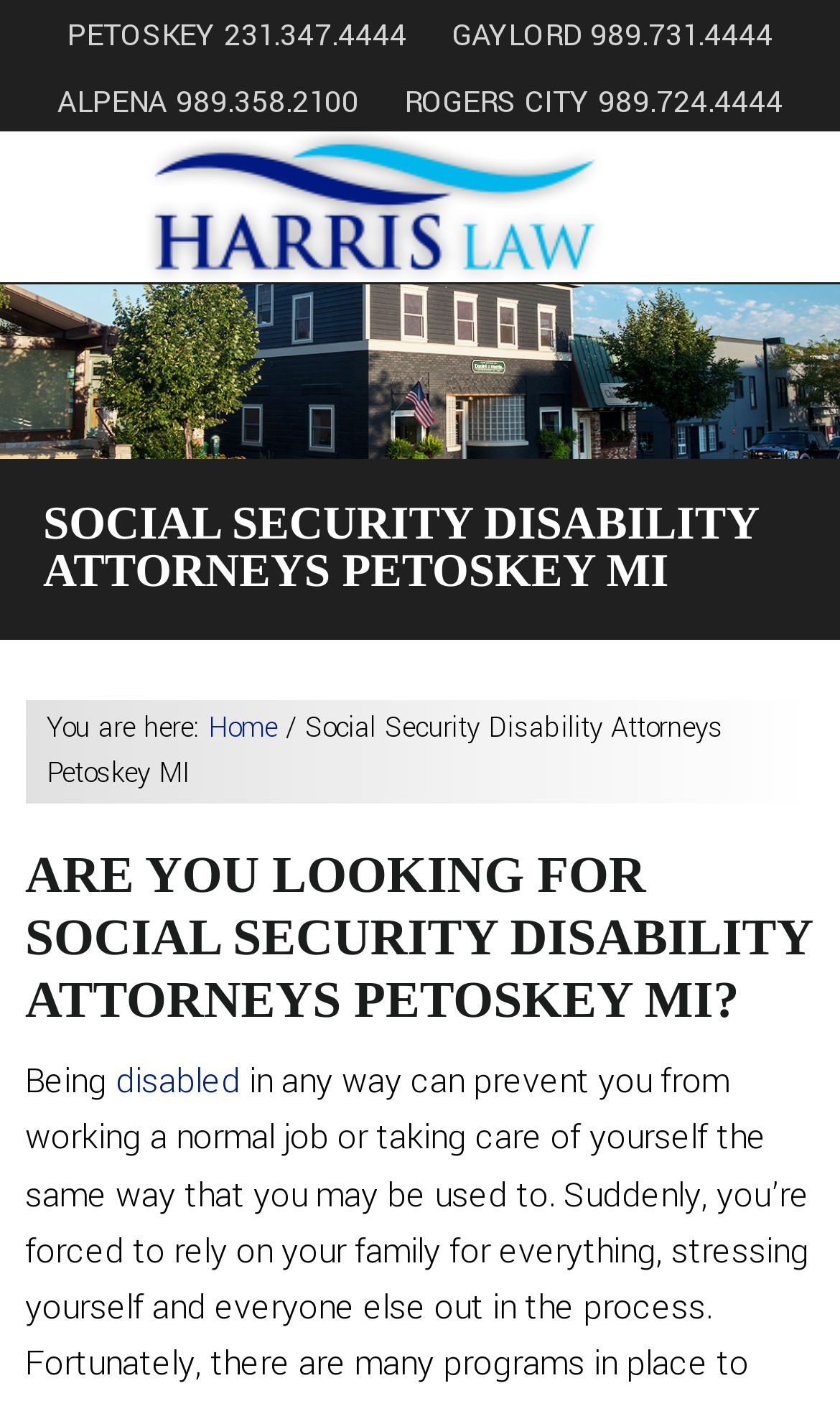Give an in-depth explanation of the webpage layout and content.

This webpage is about Harris Law, a law firm specializing in social security disability attorneys in Petoskey, MI. At the top left corner, there are four "skip to" links, allowing users to navigate to primary navigation, main content, primary sidebar, and footer. 

Below these links, there is a secondary navigation menu with five links to different locations, including Petoskey, Gaylord, Alpena, and Rogers City, along with their corresponding phone numbers. This menu also includes five social media links, namely Facebook, Twitter, Instagram, LinkedIn, and YouTube.

On the top center, the law firm's name "HARRIS LAW" is displayed prominently. Below it, there is a large image related to social security disability attorneys in Petoskey, MI. 

The main content area starts with a heading that reads "SOCIAL SECURITY DISABILITY ATTORNEYS PETOSKEY MI". Below this heading, there is a breadcrumb navigation section, indicating the user's current location on the website. 

The main content is divided into sections, with the first section asking "ARE YOU LOOKING FOR SOCIAL SECURITY DISABILITY ATTORNEYS PETOSKEY MI?" in a large font. The text then continues, discussing the topic of being disabled and providing a link to more information.